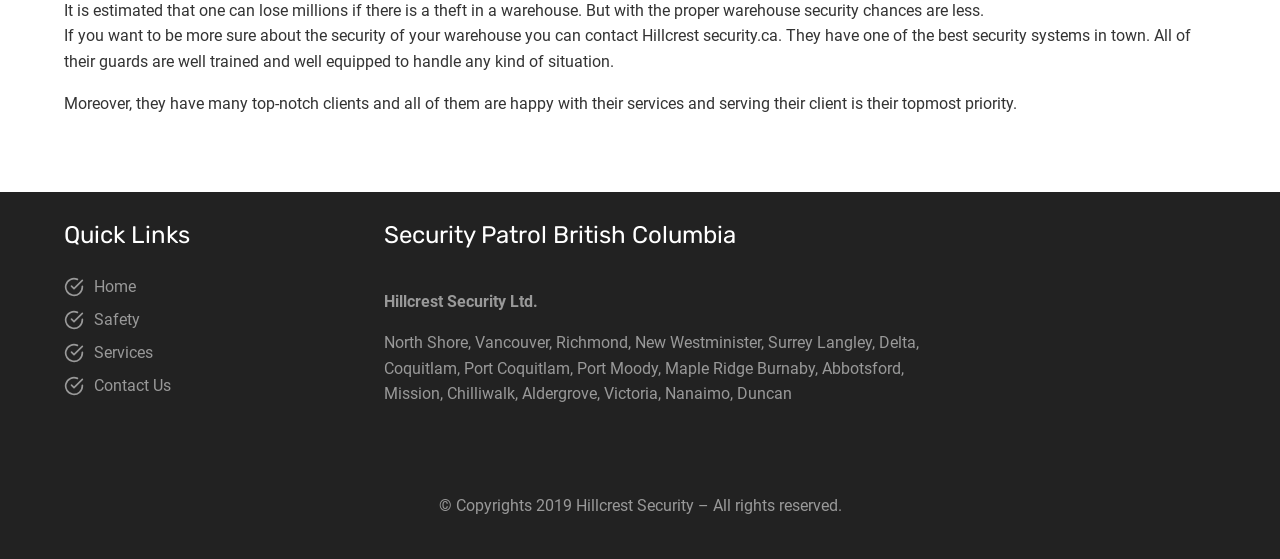Calculate the bounding box coordinates for the UI element based on the following description: "Contact Us". Ensure the coordinates are four float numbers between 0 and 1, i.e., [left, top, right, bottom].

[0.073, 0.672, 0.134, 0.706]